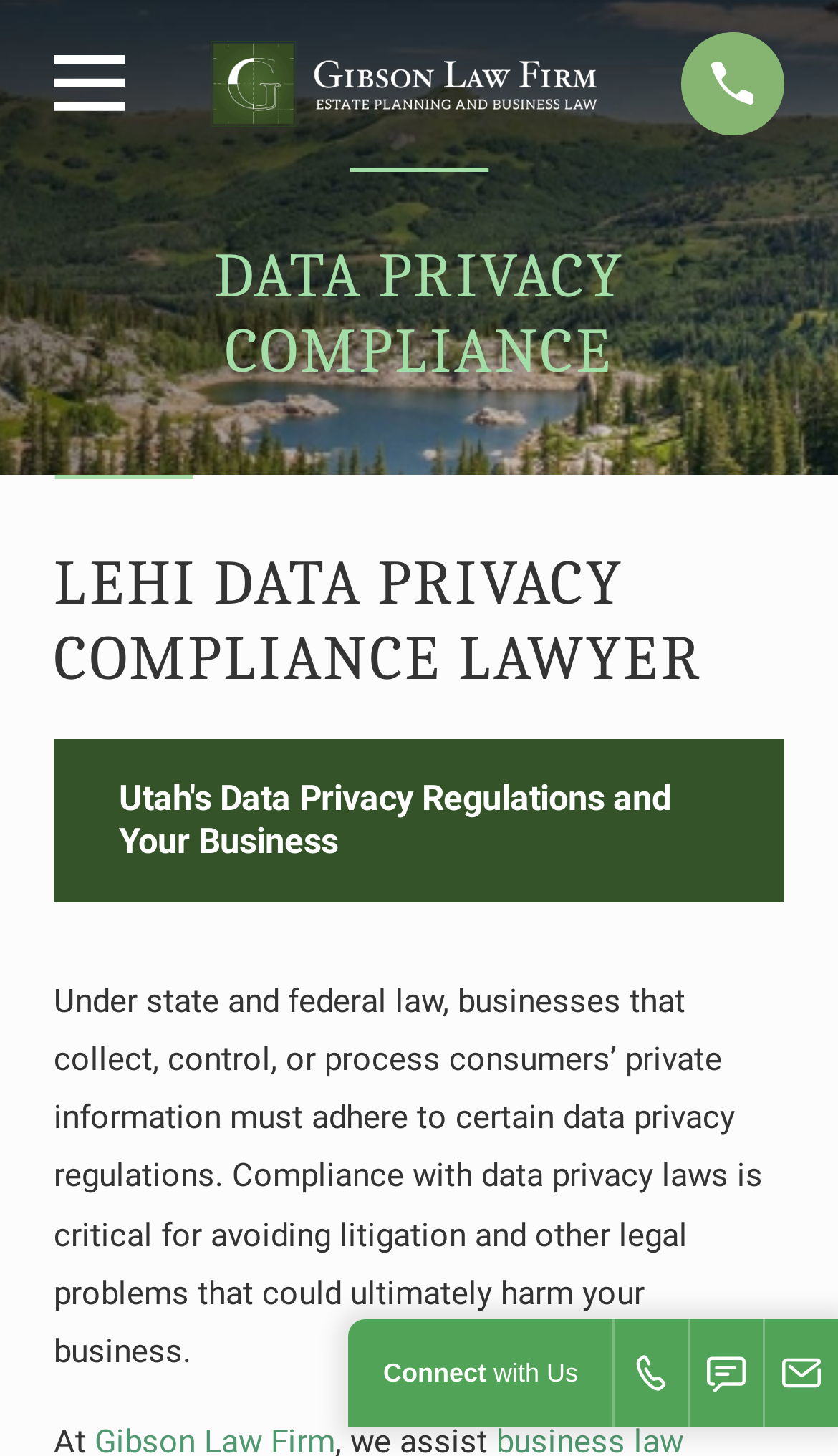How many social media links are there?
Using the image as a reference, give an elaborate response to the question.

The number of social media links can be determined by counting the button elements with images at the bottom of the webpage, which are likely to be social media links. There are three such elements, each with an image, indicating three social media links.